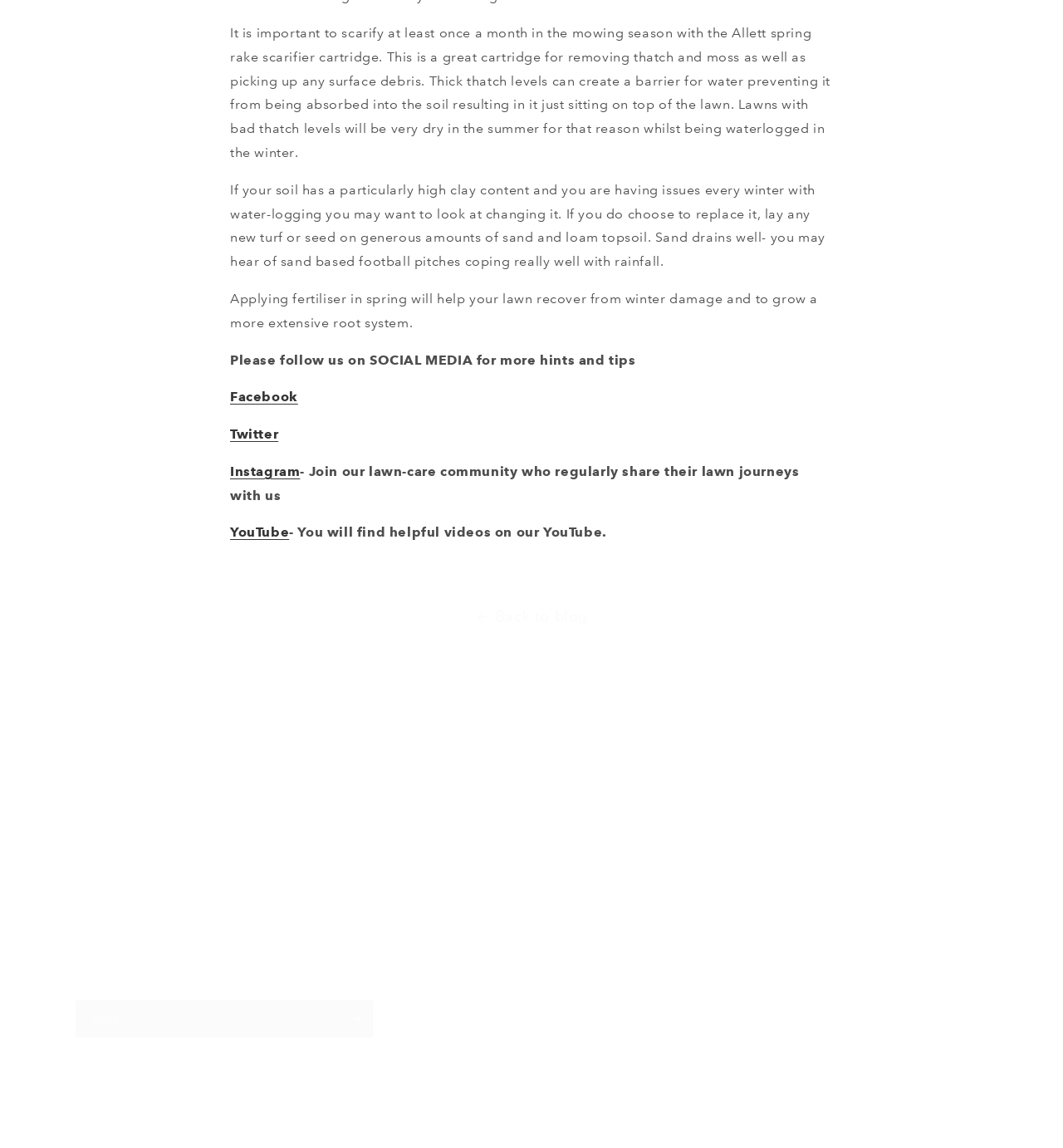Provide the bounding box coordinates of the section that needs to be clicked to accomplish the following instruction: "Go back to blog."

[0.0, 0.526, 1.0, 0.549]